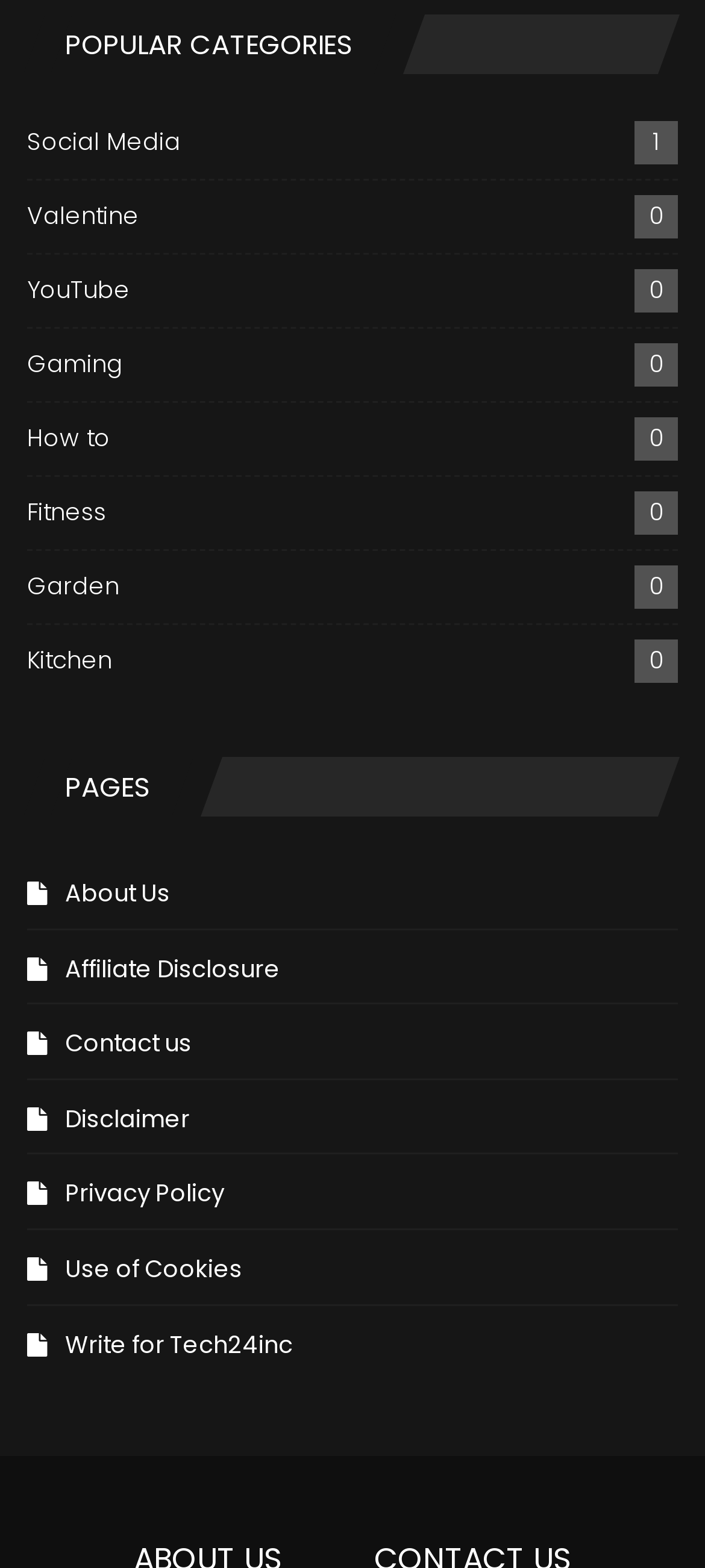What is the layout of the footer section?
Kindly answer the question with as much detail as you can.

By examining the bounding box coordinates of the elements in the footer section, I found that the elements are arranged in two columns, with the 'Footer - Column 2 Sidebar' section on the left and the 'Footer - Column 3 Sidebar' section on the right.